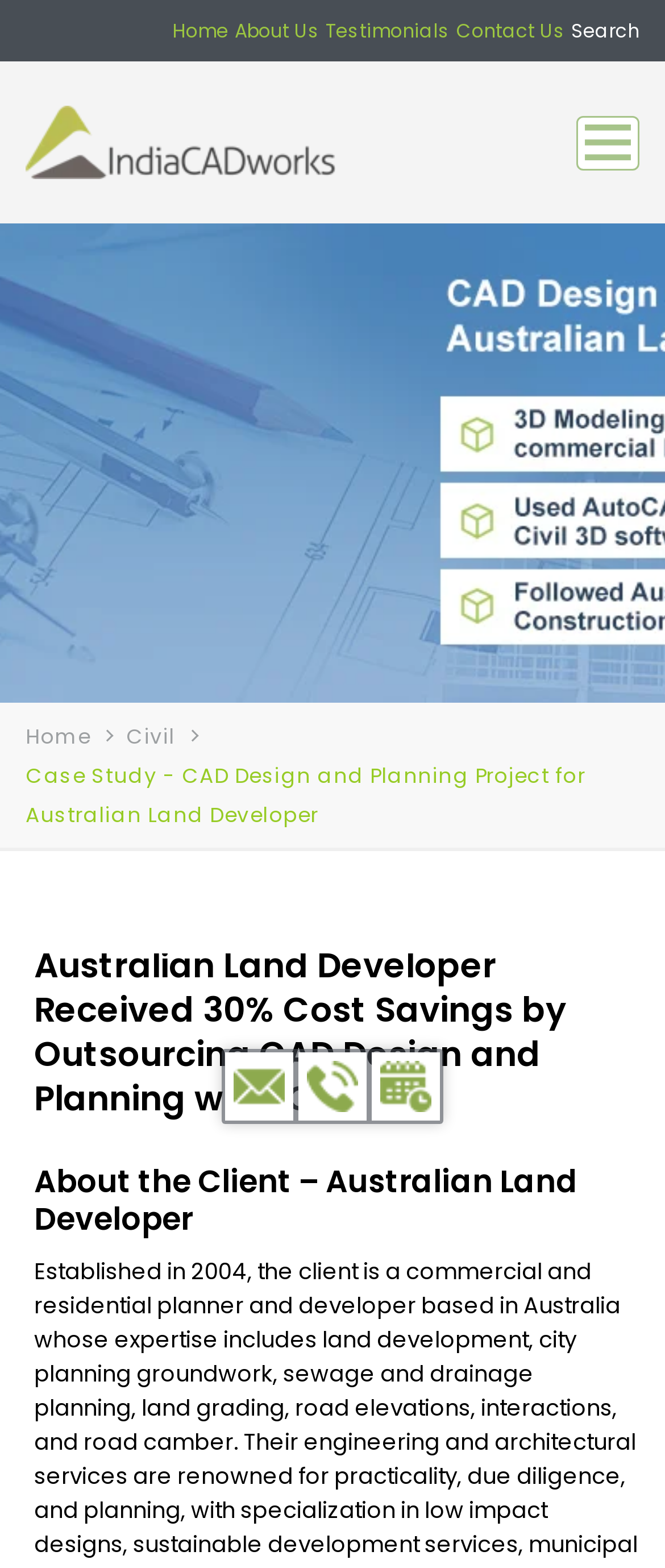Please specify the bounding box coordinates for the clickable region that will help you carry out the instruction: "schedule a call".

[0.559, 0.671, 0.662, 0.715]